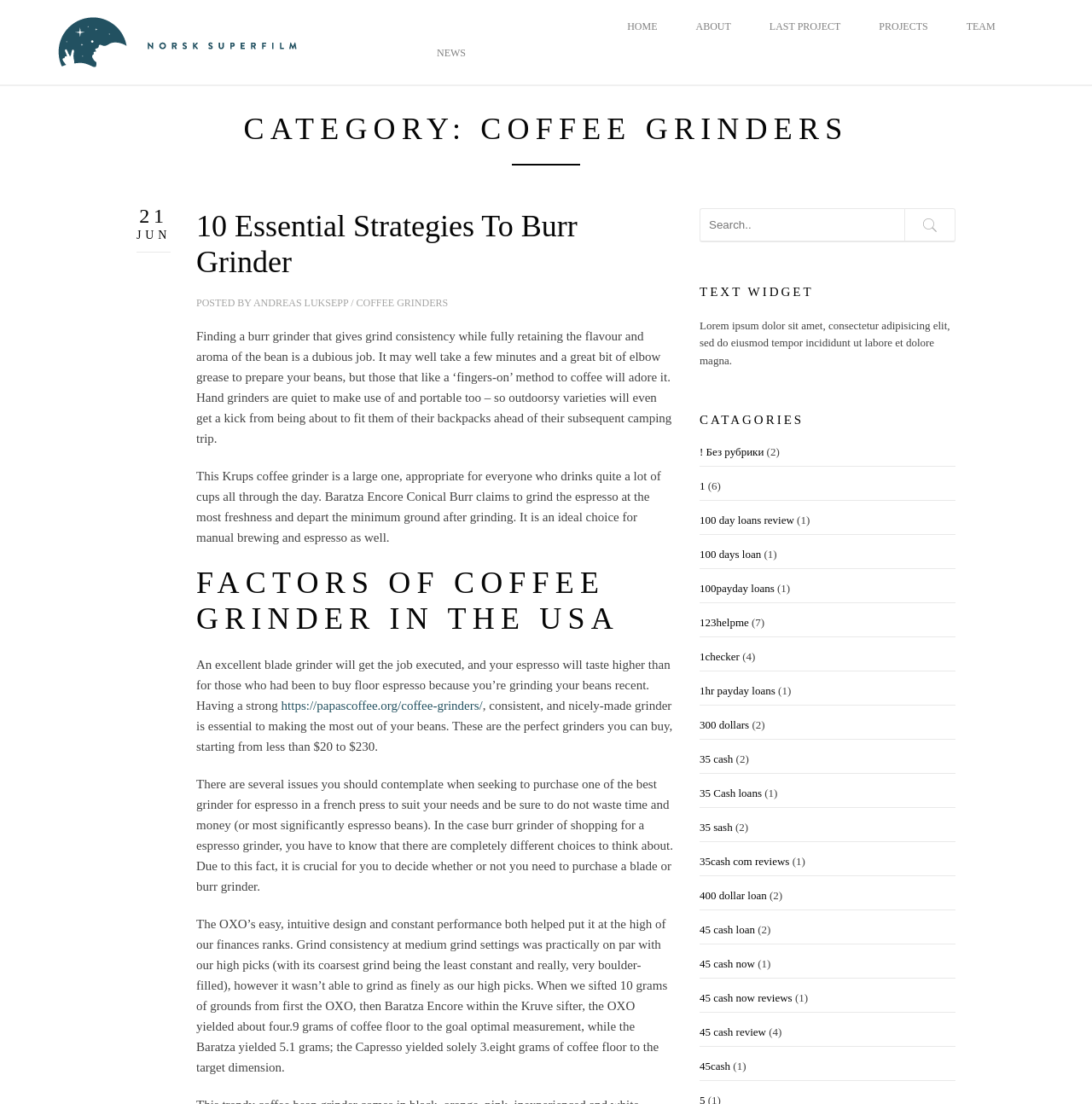Provide your answer in a single word or phrase: 
What is the name of the coffee grinder brand mentioned in the article?

Krups